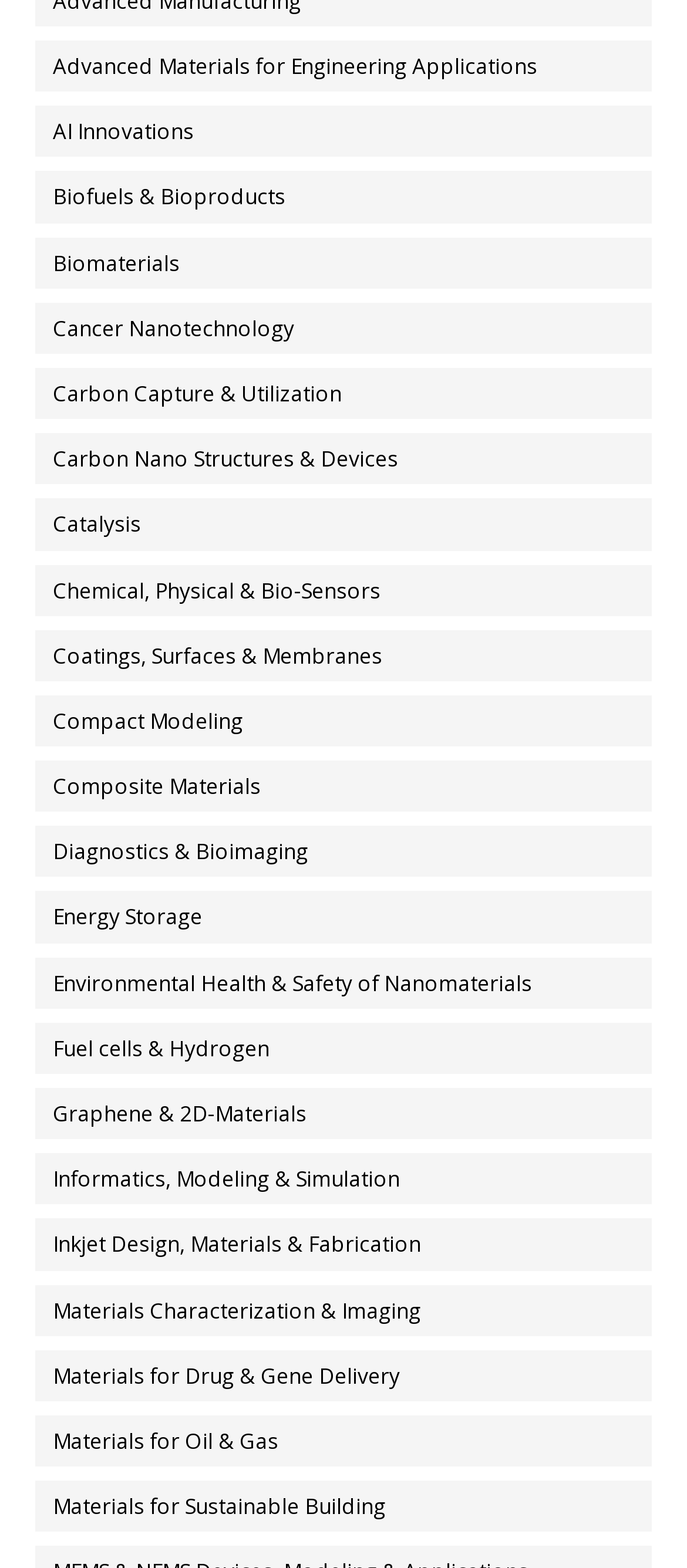Are the research areas listed in alphabetical order?
Based on the image, please offer an in-depth response to the question.

By examining the list of links, I can see that the research areas are listed in alphabetical order, from Advanced Materials for Engineering Applications to Materials for Sustainable Building.